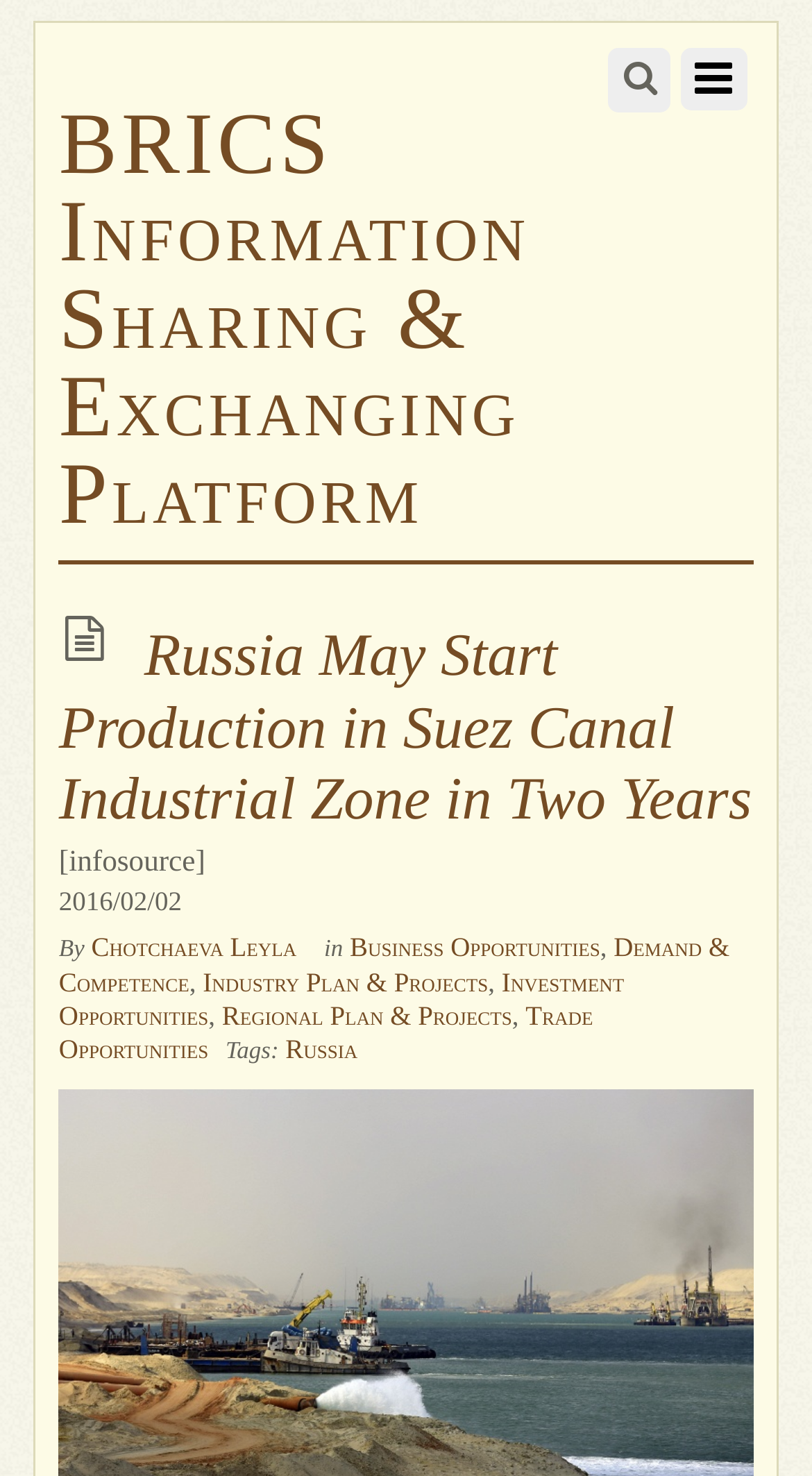Could you locate the bounding box coordinates for the section that should be clicked to accomplish this task: "view articles by Chotchaeva Leyla".

[0.112, 0.63, 0.365, 0.651]